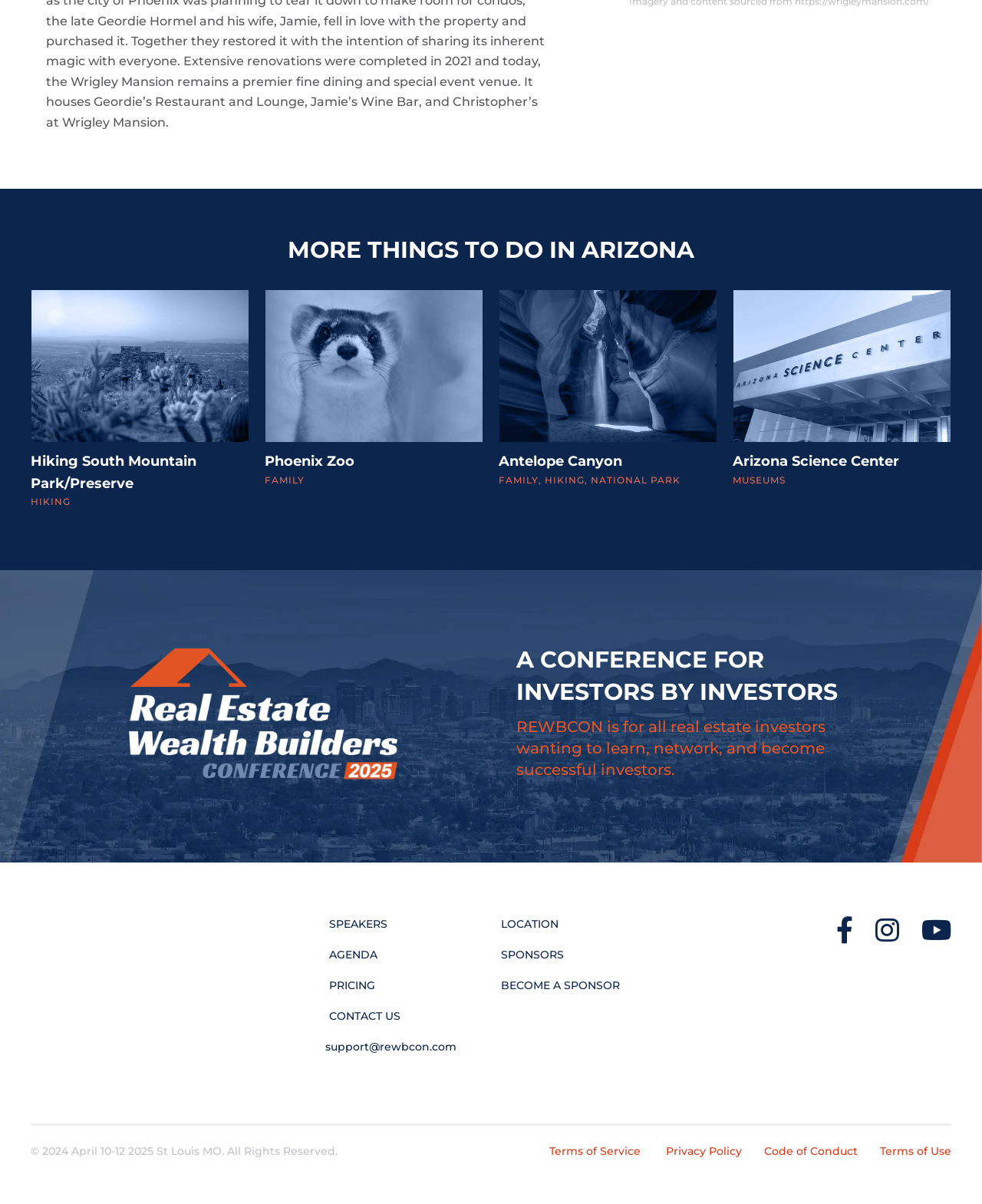Find and provide the bounding box coordinates for the UI element described here: "title="Phoenix Zoo"". The coordinates should be given as four float numbers between 0 and 1: [left, top, right, bottom].

[0.27, 0.293, 0.492, 0.312]